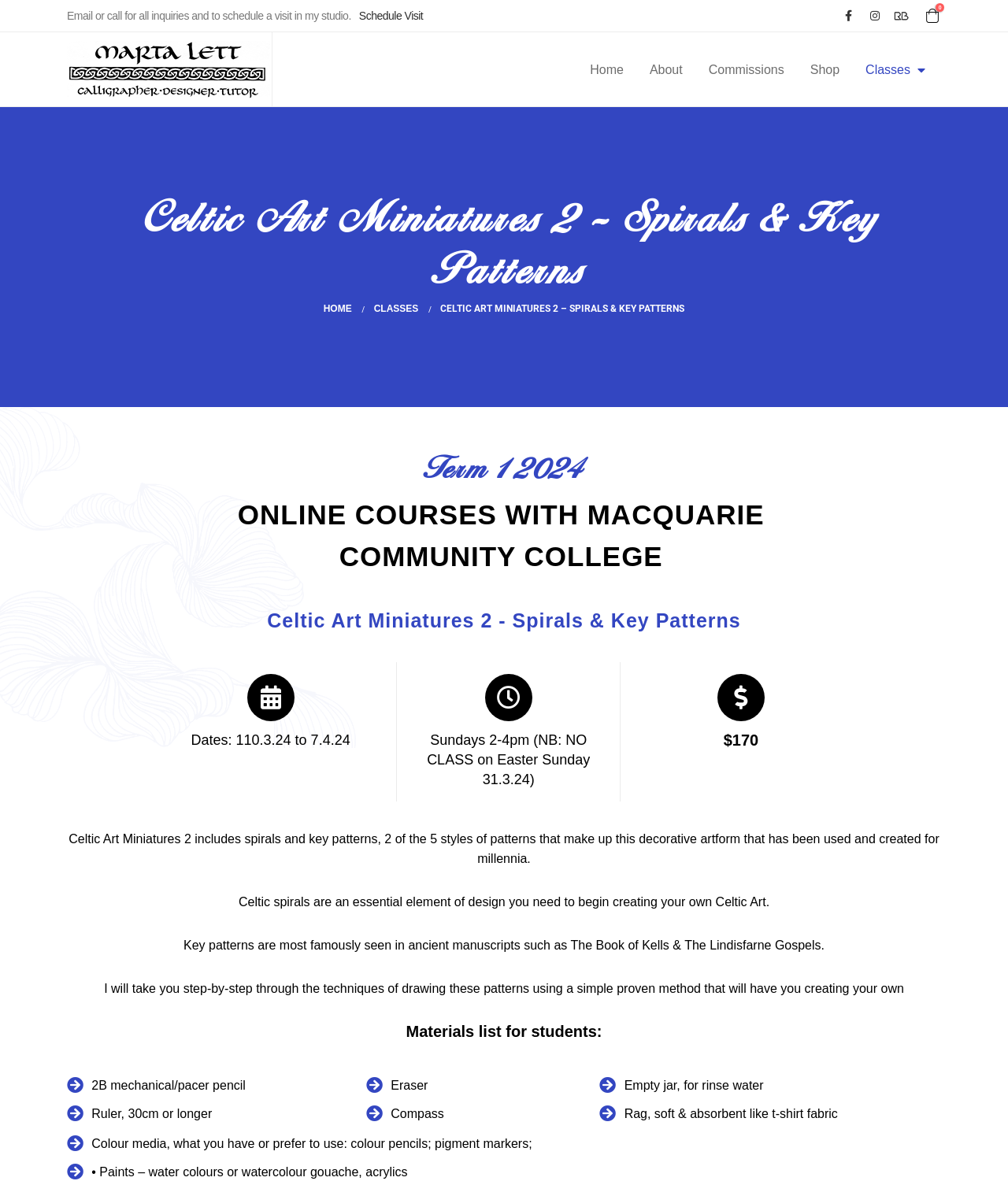Please mark the clickable region by giving the bounding box coordinates needed to complete this instruction: "Change product quantity".

None